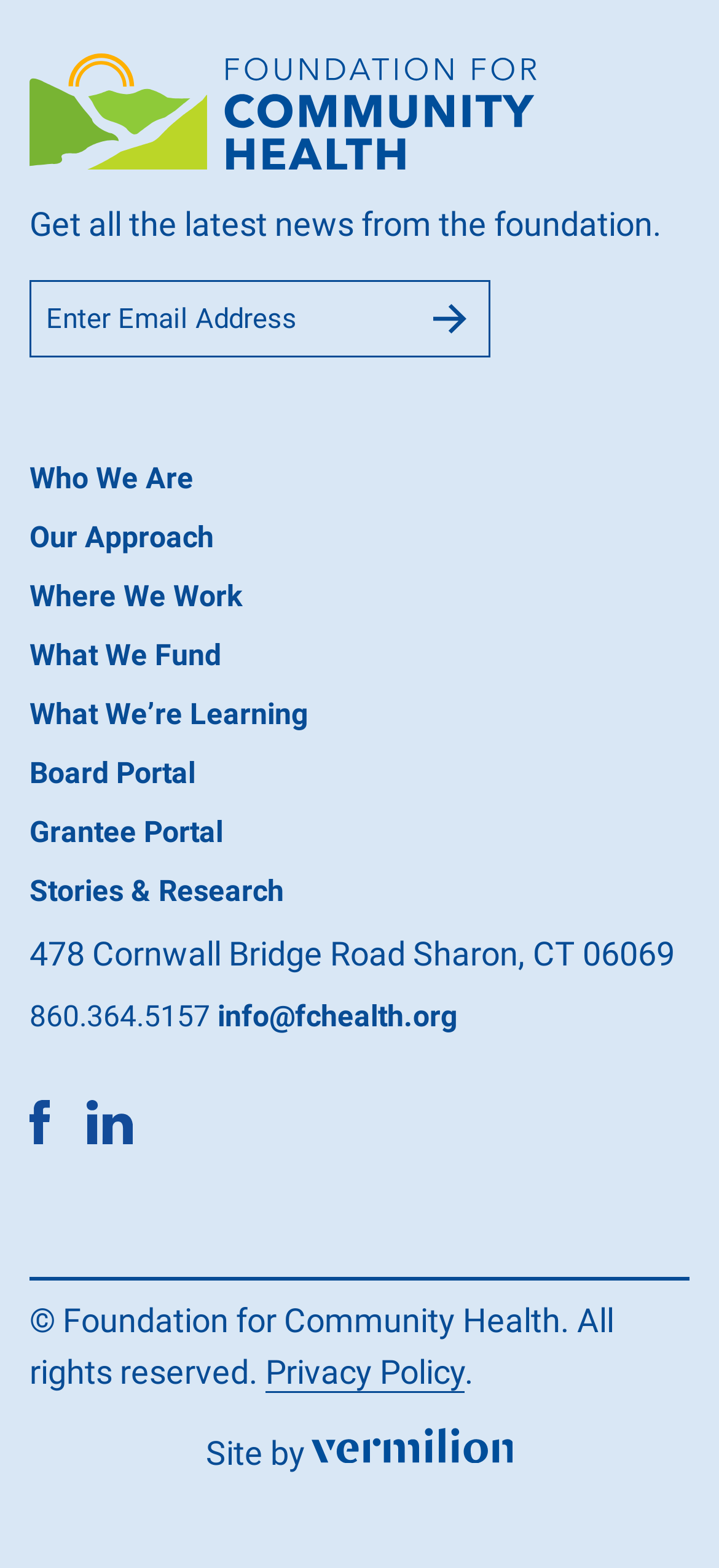What is the email address of the Foundation for Community Health?
Could you please answer the question thoroughly and with as much detail as possible?

I found the email address by looking at the link element located at the bottom of the webpage, which contains the email address 'info@fchealth.org'.